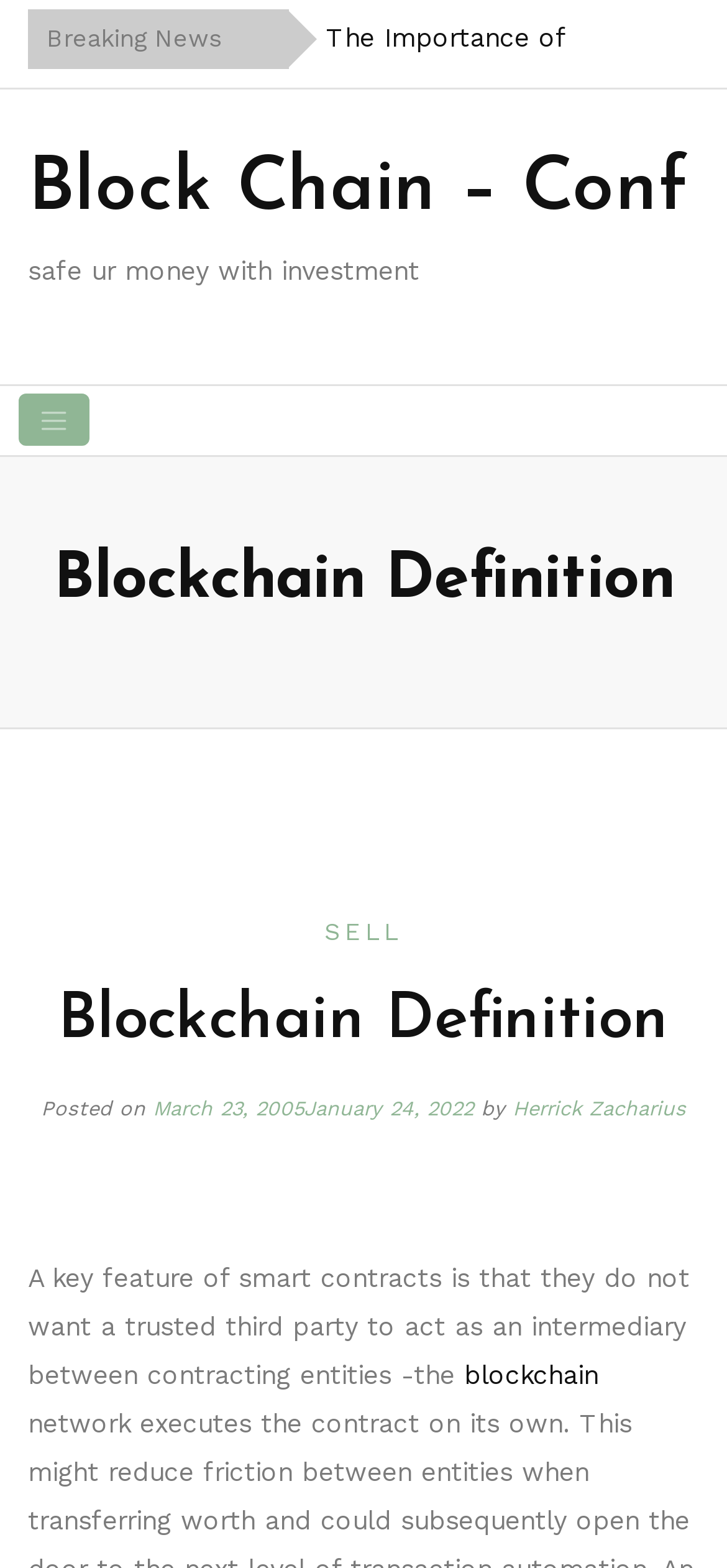Create a detailed summary of all the visual and textual information on the webpage.

This webpage appears to be a blog or article page focused on blockchain and related topics. At the top, there is a "Breaking News" section, followed by a list of links to various articles, including "The Importance of Cyber Security Protection Services for Businesses", "What Is Microsoft Word?", and others. 

Below the list of links, there is a heading "Block Chain – Conf" with a sub-link to the same title. Next to it, there is a static text "safe ur money with investment". 

On the top left, there is a button to toggle navigation. Below the button, there is a heading "Blockchain Definition" with a sub-heading of the same title. Under the sub-heading, there is a link to "SELL" and a static text "Posted on" followed by a link to a date "March 23, 2005January 24, 2022". The date is further divided into two time elements. 

Next to the date, there is a static text "by" followed by a link to the author's name "Herrick Zacharius". The main content of the page starts with a static text describing a key feature of smart contracts, which is that they do not require a trusted third party to act as an intermediary between contracting entities. The text also mentions "blockchain" as a link.